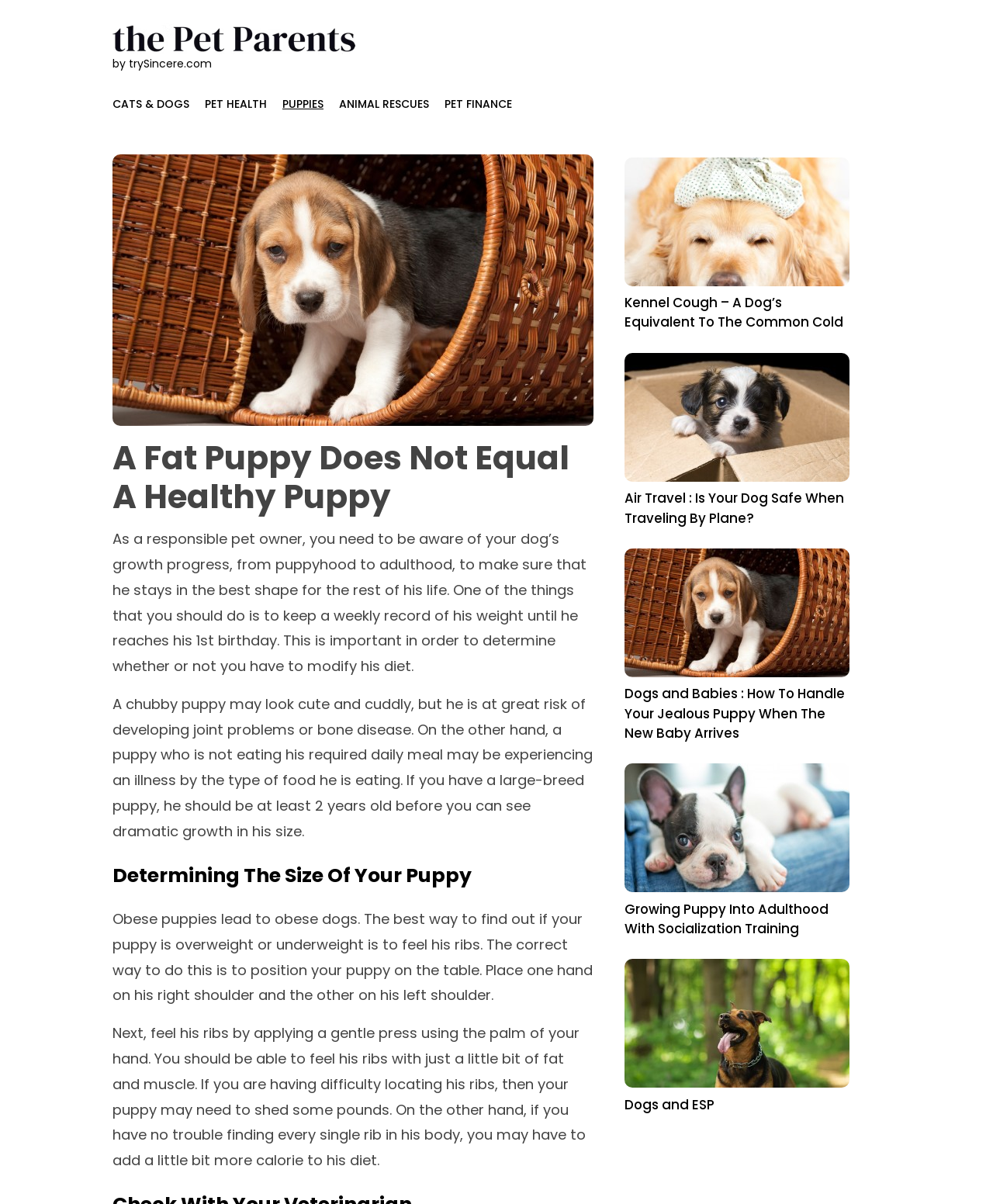Please analyze the image and provide a thorough answer to the question:
What is the risk of having an obese puppy?

The article states that an obese puppy is at risk of developing joint problems or bone disease, which is why it's important to monitor a puppy's weight and ensure it's not overweight.